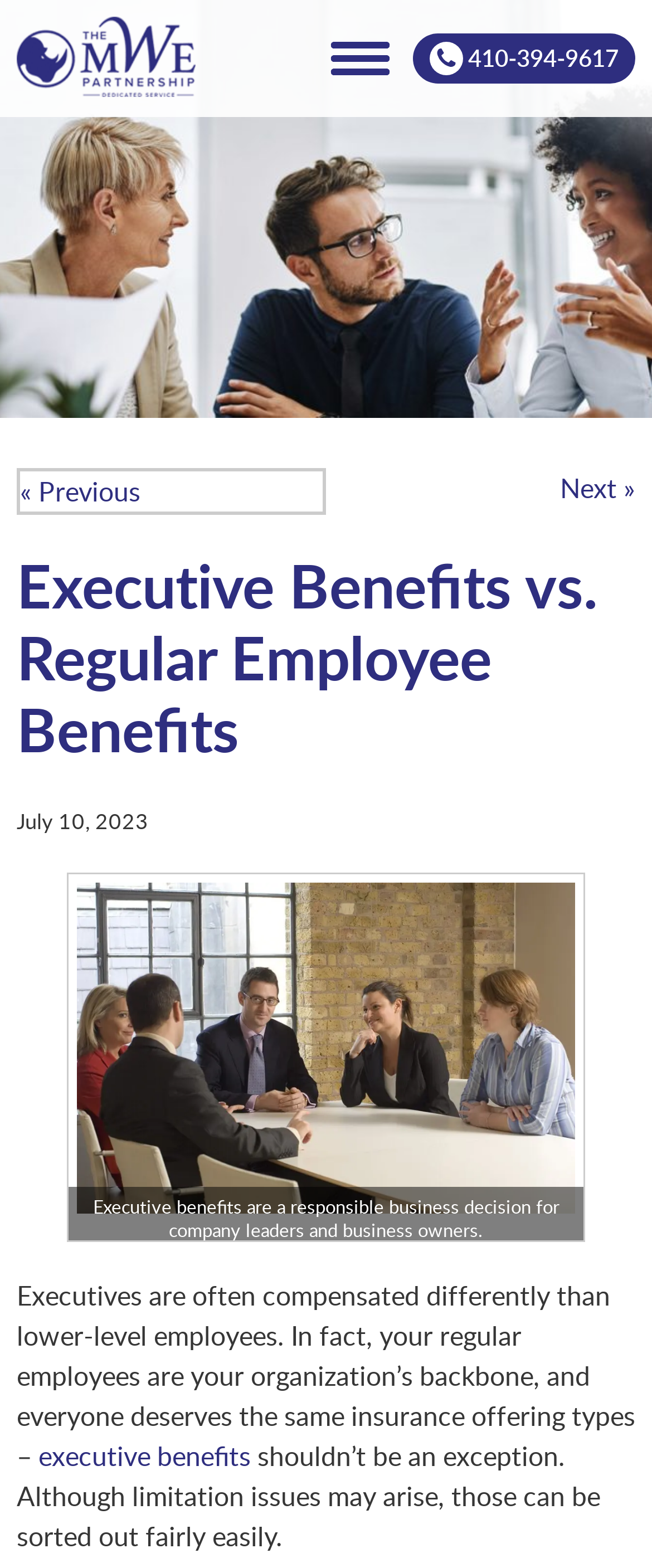Locate the UI element described by parent_node: CLOSE MENU and provide its bounding box coordinates. Use the format (top-left x, top-left y, bottom-right x, bottom-right y) with all values as floating point numbers between 0 and 1.

[0.495, 0.011, 0.623, 0.064]